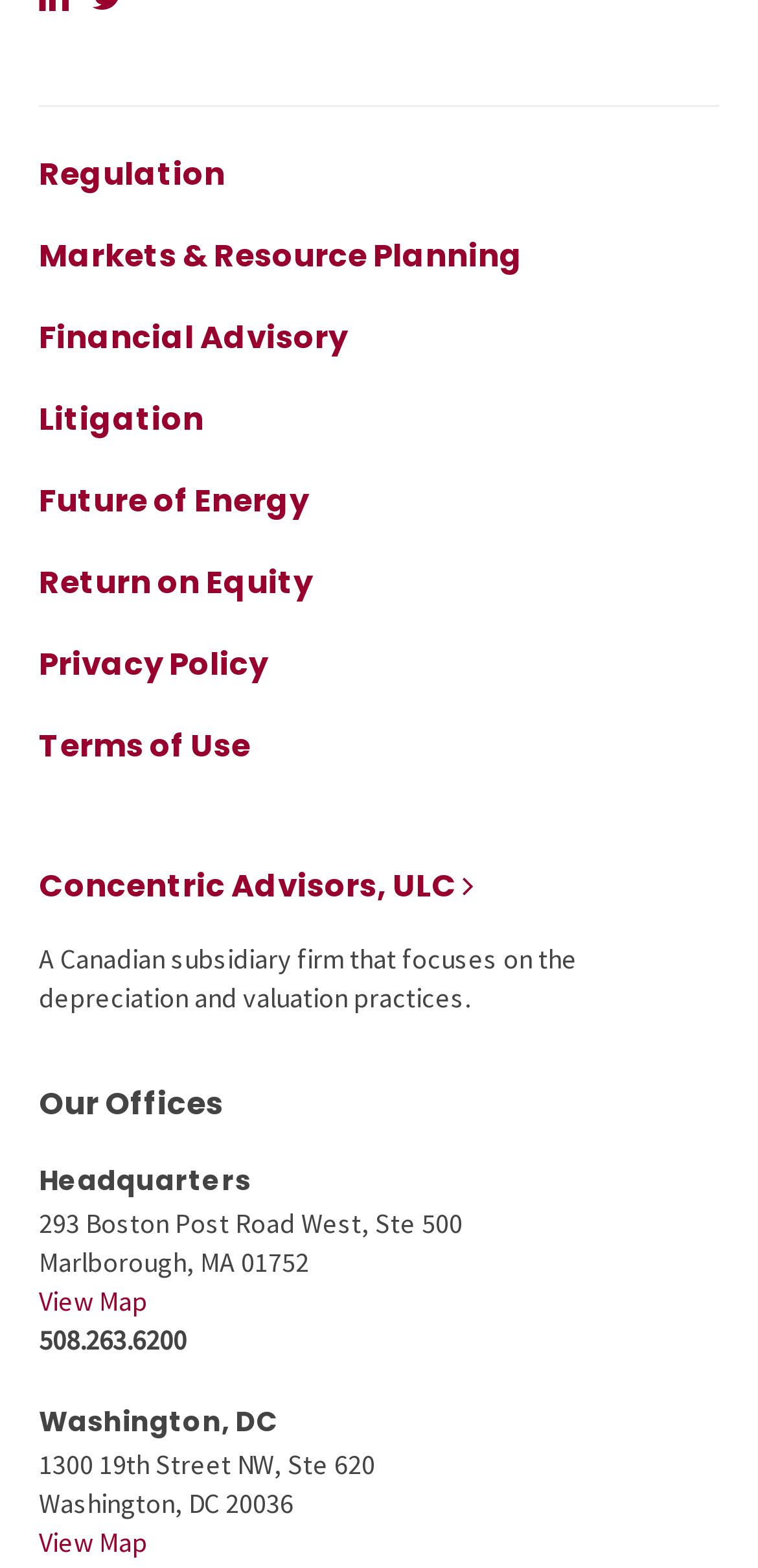Please identify the bounding box coordinates for the region that you need to click to follow this instruction: "View Map of Headquarters".

[0.051, 0.819, 0.195, 0.841]